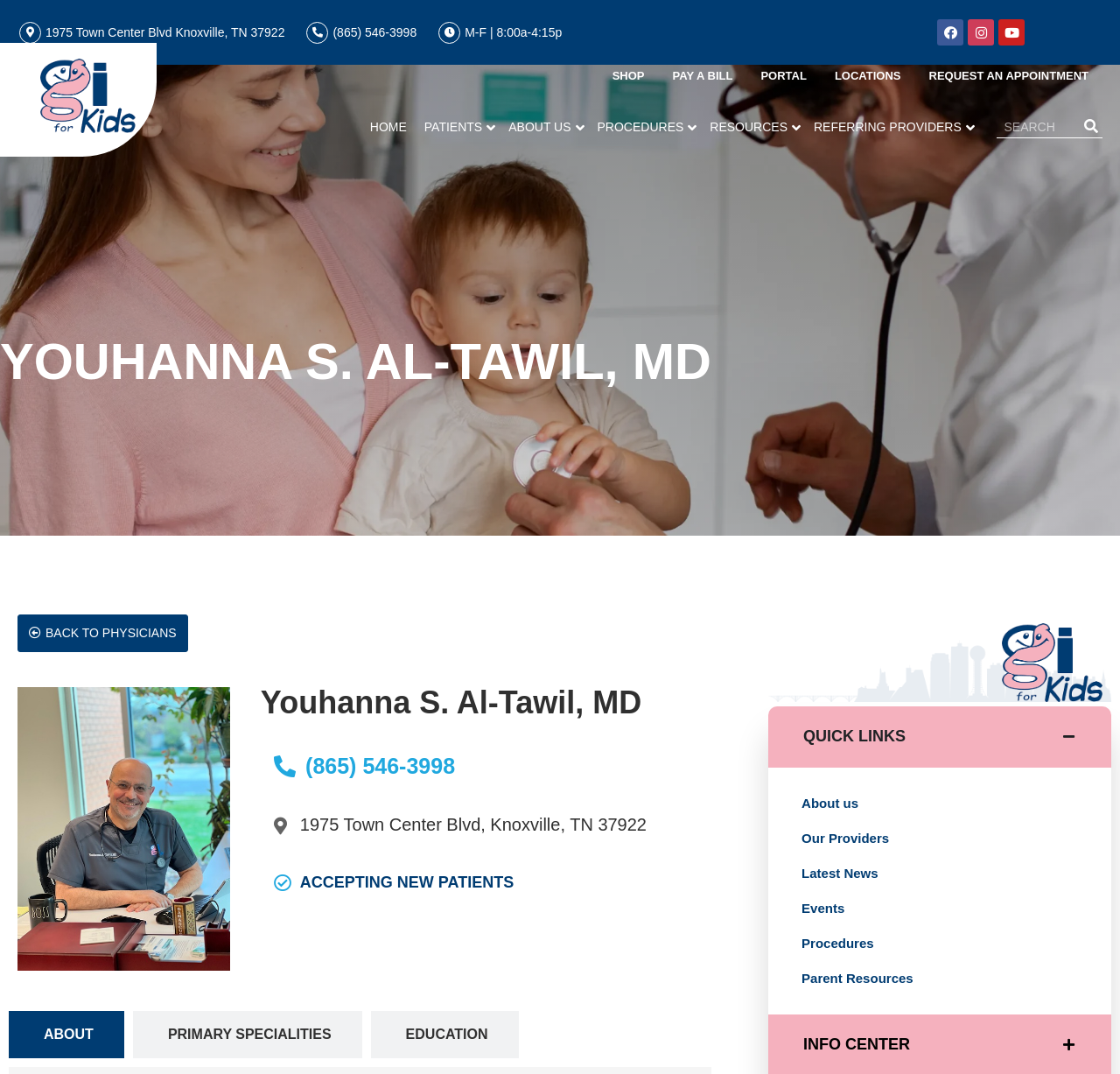Describe the webpage in detail, including text, images, and layout.

This webpage is about Dr. Youhanna S. Al-Tawil, a medical professional. At the top left corner, there is a heading with the doctor's name. Below the heading, there are three lines of text: the doctor's address, phone number, and office hours. 

To the right of the address and phone number, there are three social media links: Facebook, Instagram, and Youtube. 

Below the office hours, there is a navigation menu with a toggle button. The menu has five items: Shop, Pay a Bill, Portal, Locations, and Request an Appointment. 

Under the navigation menu, there are six links: Home, Patients, About Us, Procedures, Resources, and Referring Providers. 

On the right side of the page, there is a search bar with a search button. 

Further down the page, there is a section with the doctor's details. This section has a disclosure triangle that expands to show quick links. 

Below the quick links section, there is a link to go back to the physicians' page. 

Under the back to physicians link, there is another heading with the doctor's name, followed by the doctor's phone number, address, and a note that the doctor is accepting new patients. 

At the bottom of the page, there are three tabs: About, Primary Specialities, and Education. The About tab is selected by default.